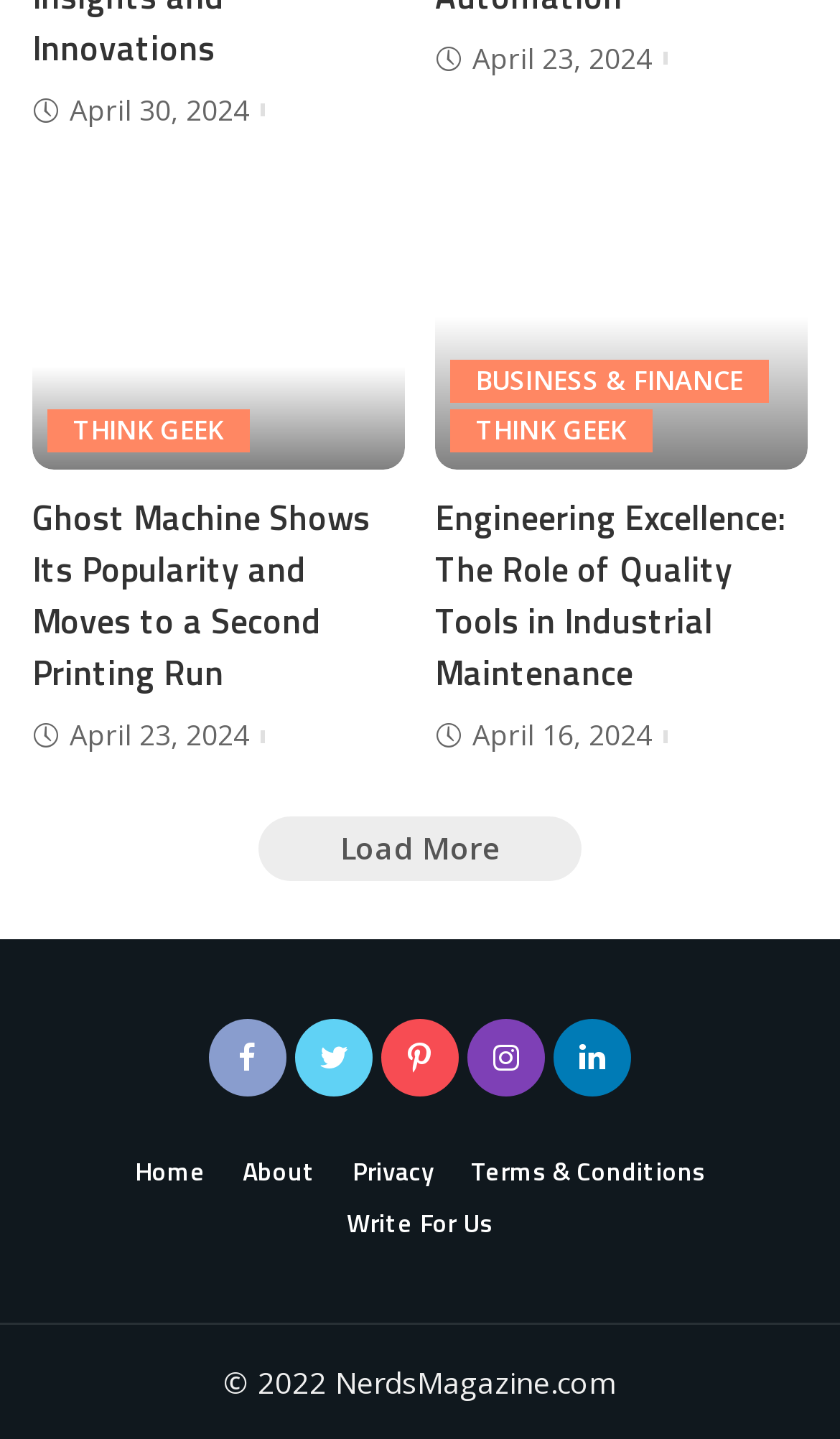What is the text of the link at the bottom of the webpage?
From the screenshot, provide a brief answer in one word or phrase.

Write For Us